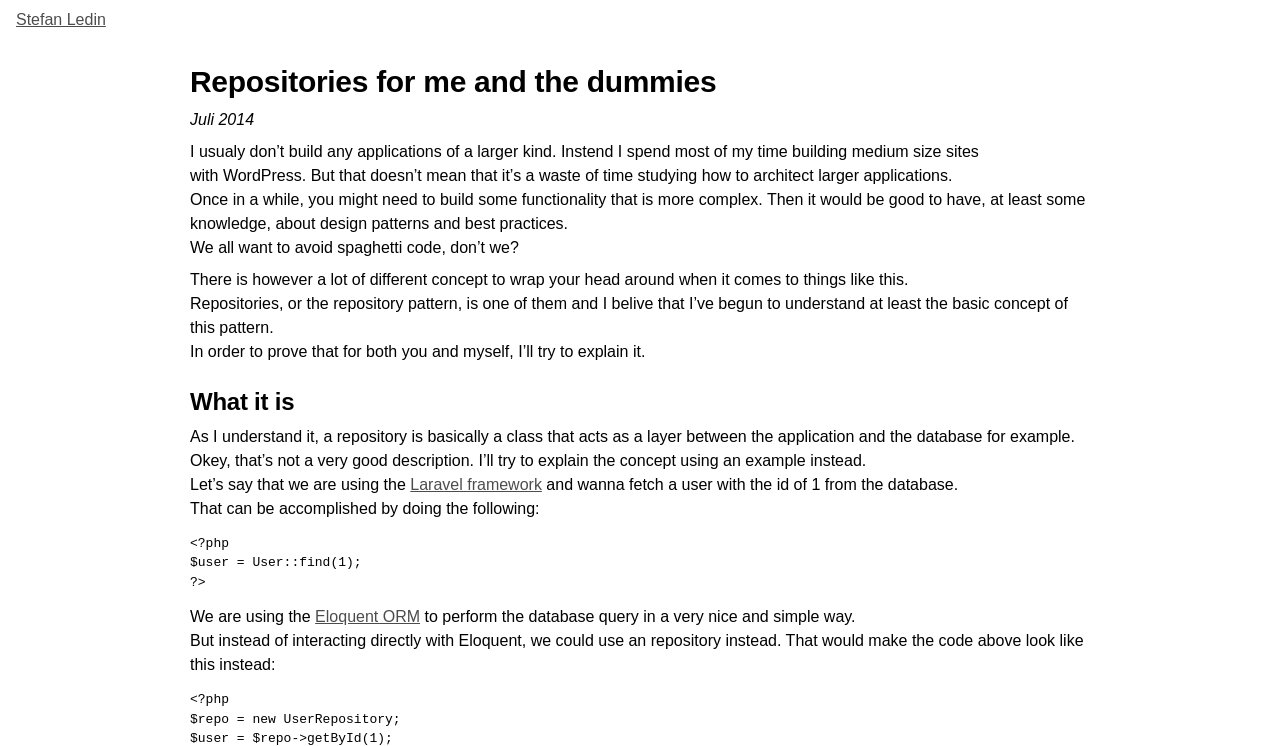What is the ORM mentioned in the example?
Look at the image and construct a detailed response to the question.

The ORM 'Eloquent' is mentioned in the link 'Eloquent ORM' in the paragraph explaining the concept of a repository.